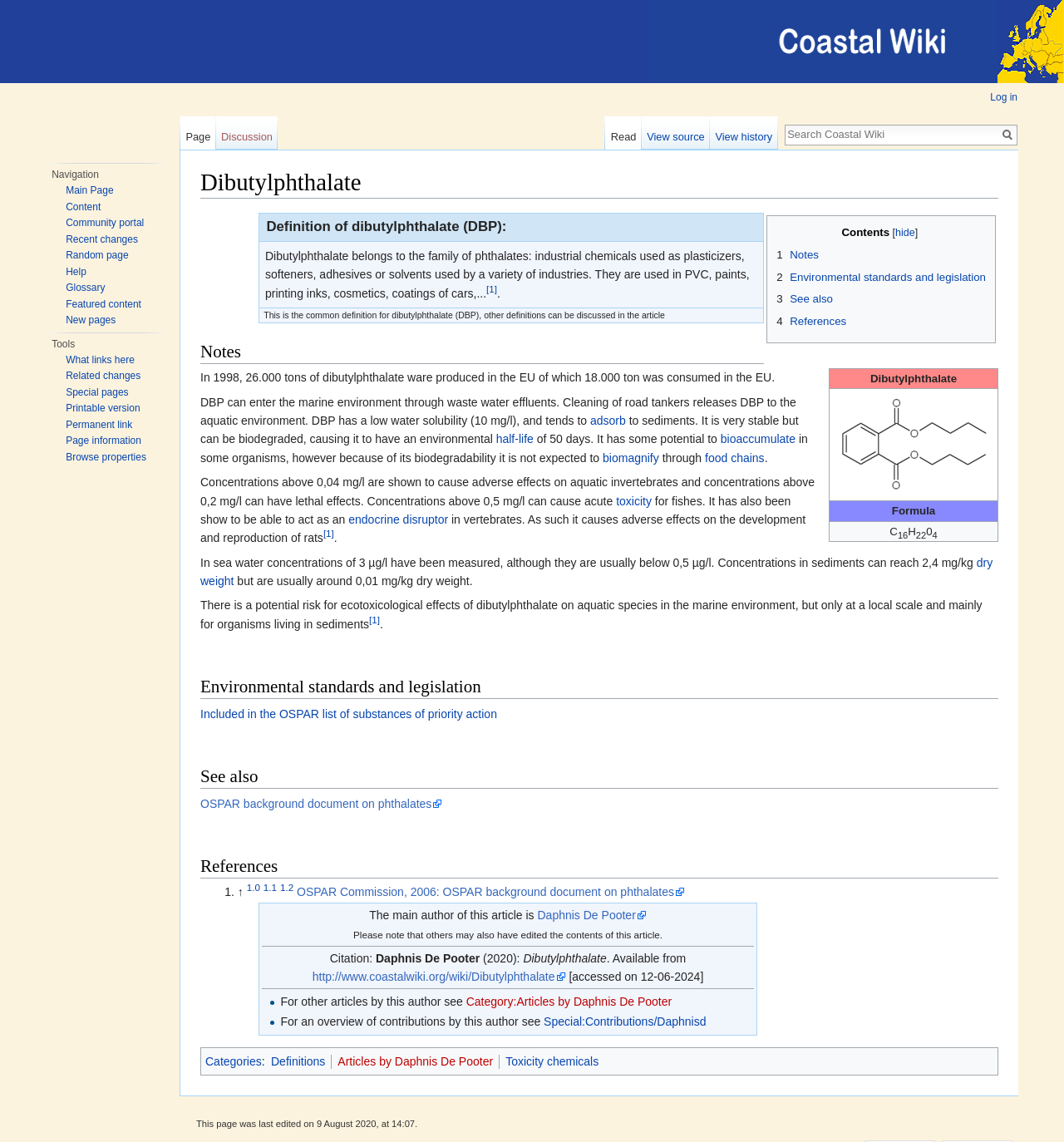How many tons of dibutylphthalate were produced in the EU in 1998?
Using the visual information, reply with a single word or short phrase.

26,000 tons